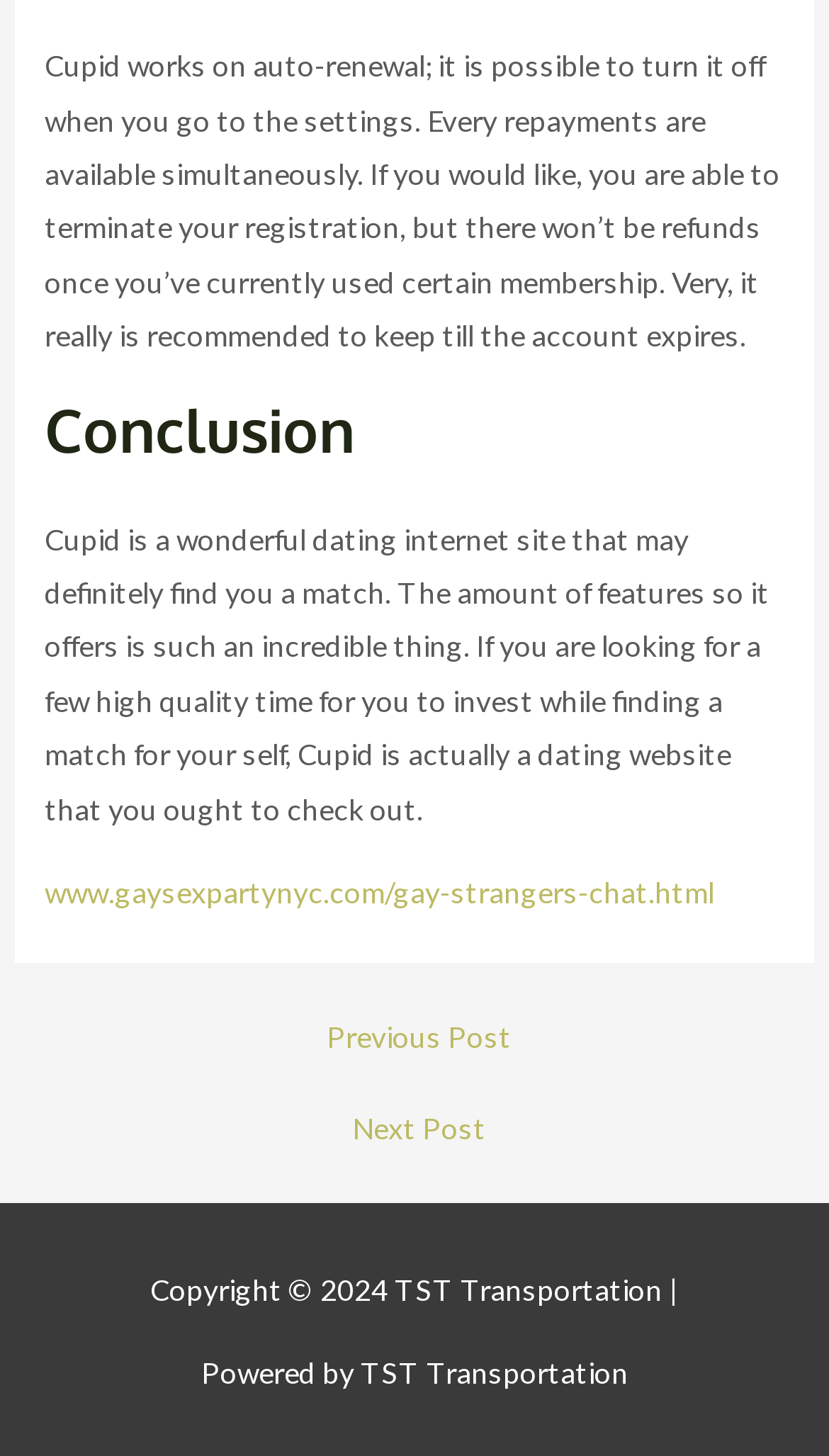Please provide a detailed answer to the question below based on the screenshot: 
What is the website powered by?

The StaticText element with the text 'Powered by' is followed by 'TST Transportation', indicating that the website is powered by TST Transportation.